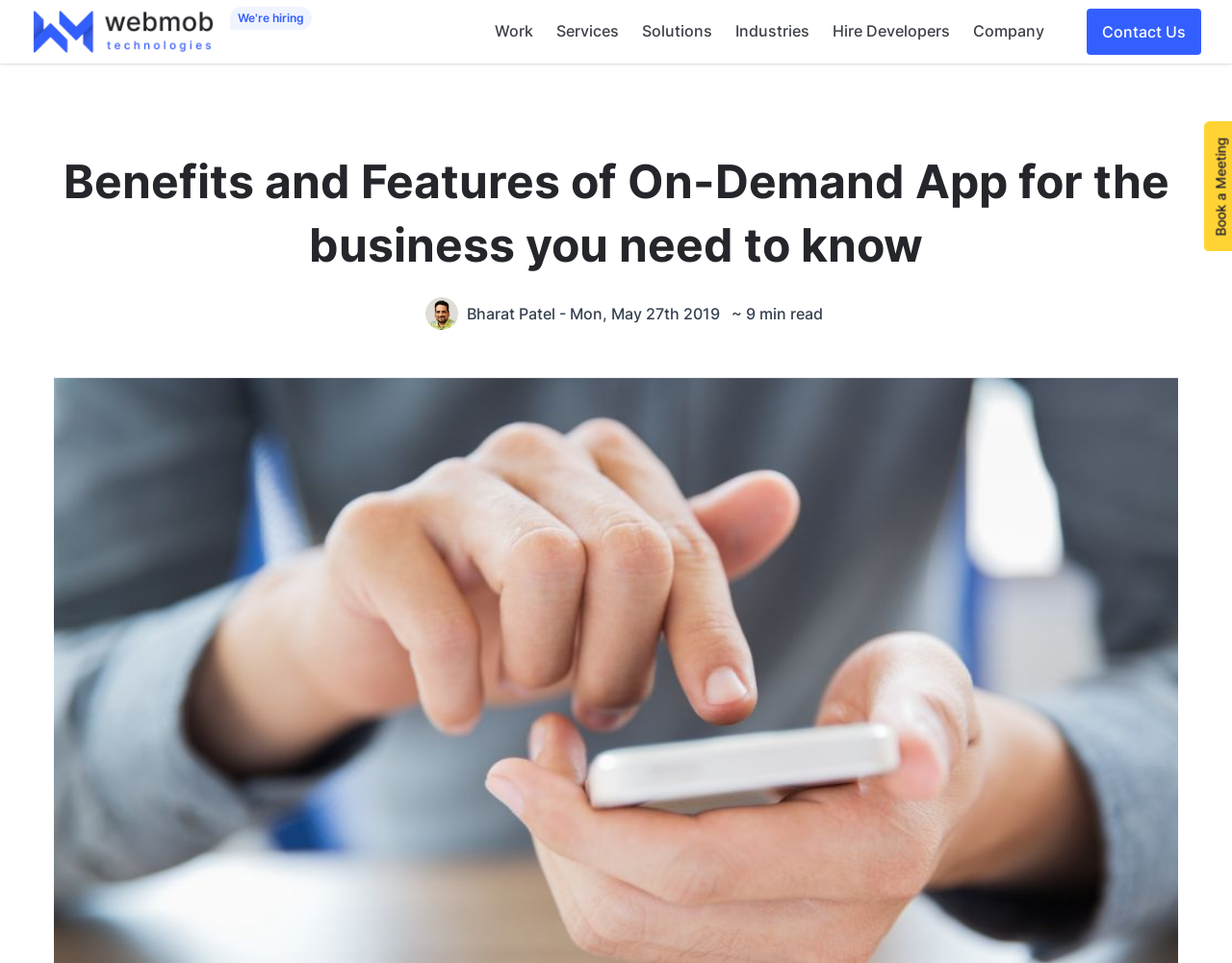Kindly determine the bounding box coordinates for the clickable area to achieve the given instruction: "Read about 'Best Christian Dating Apps For Young Adults'".

None